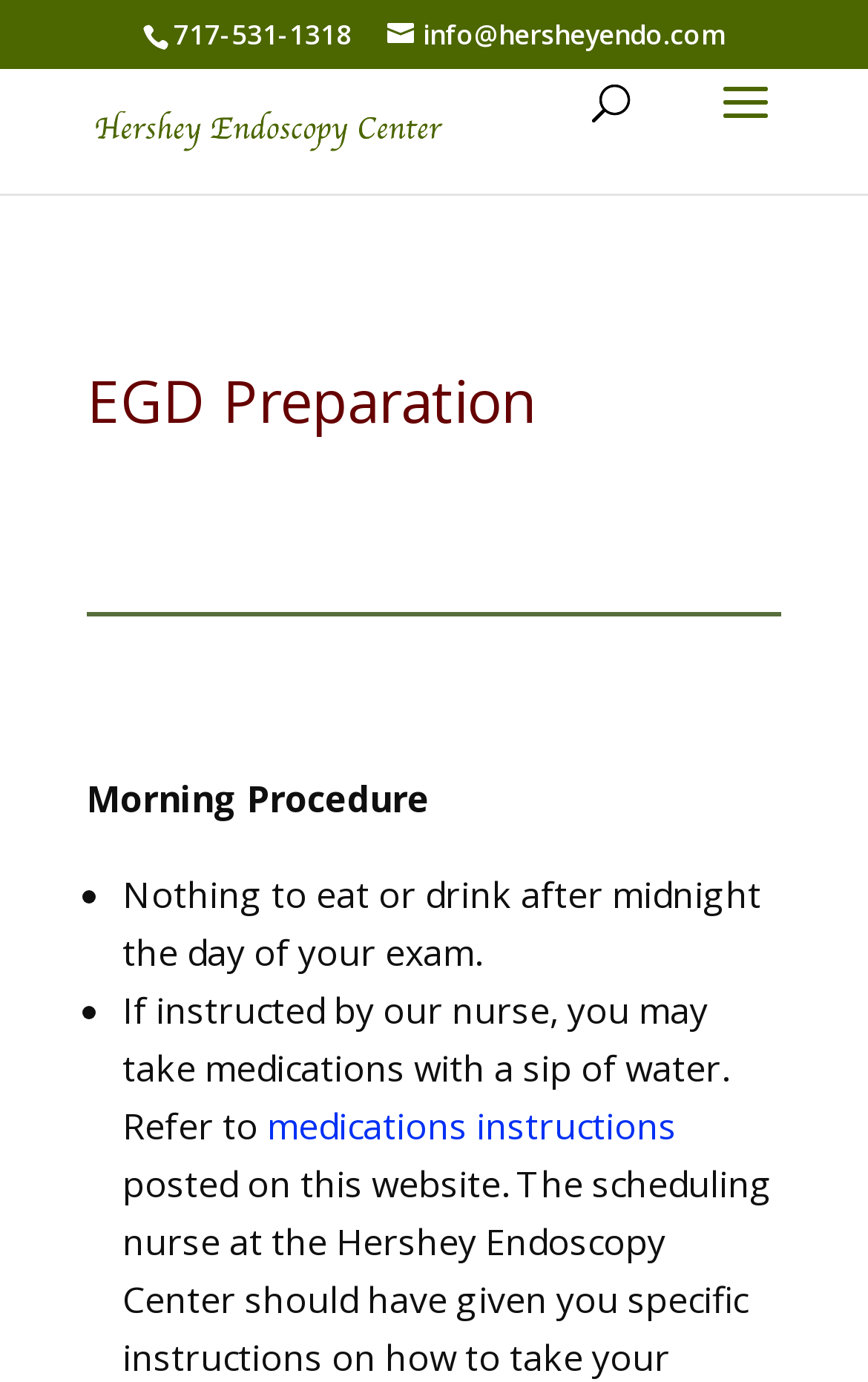Describe all visible elements and their arrangement on the webpage.

The webpage is about EGD Preparation at Hershey Endoscopy. At the top, there is a phone number "717-531-1318" and an email address "info@hersheyendo.com" on the right side of it. Below these, there is a link to "Hershey Endoscopy" with a corresponding image on the left side. 

On the right side of the page, there is a search box with a label "Search for:". 

The main content of the page starts with a heading "EGD Preparation" in the middle of the page. Below this heading, there is a subheading "Morning Procedure". Under this subheading, there is a list of instructions, marked with bullet points. The first instruction is "Nothing to eat or drink after midnight the day of your exam." The second instruction is "If instructed by our nurse, you may take medications with a sip of water. Refer to medications instructions", which includes a link to "medications instructions".